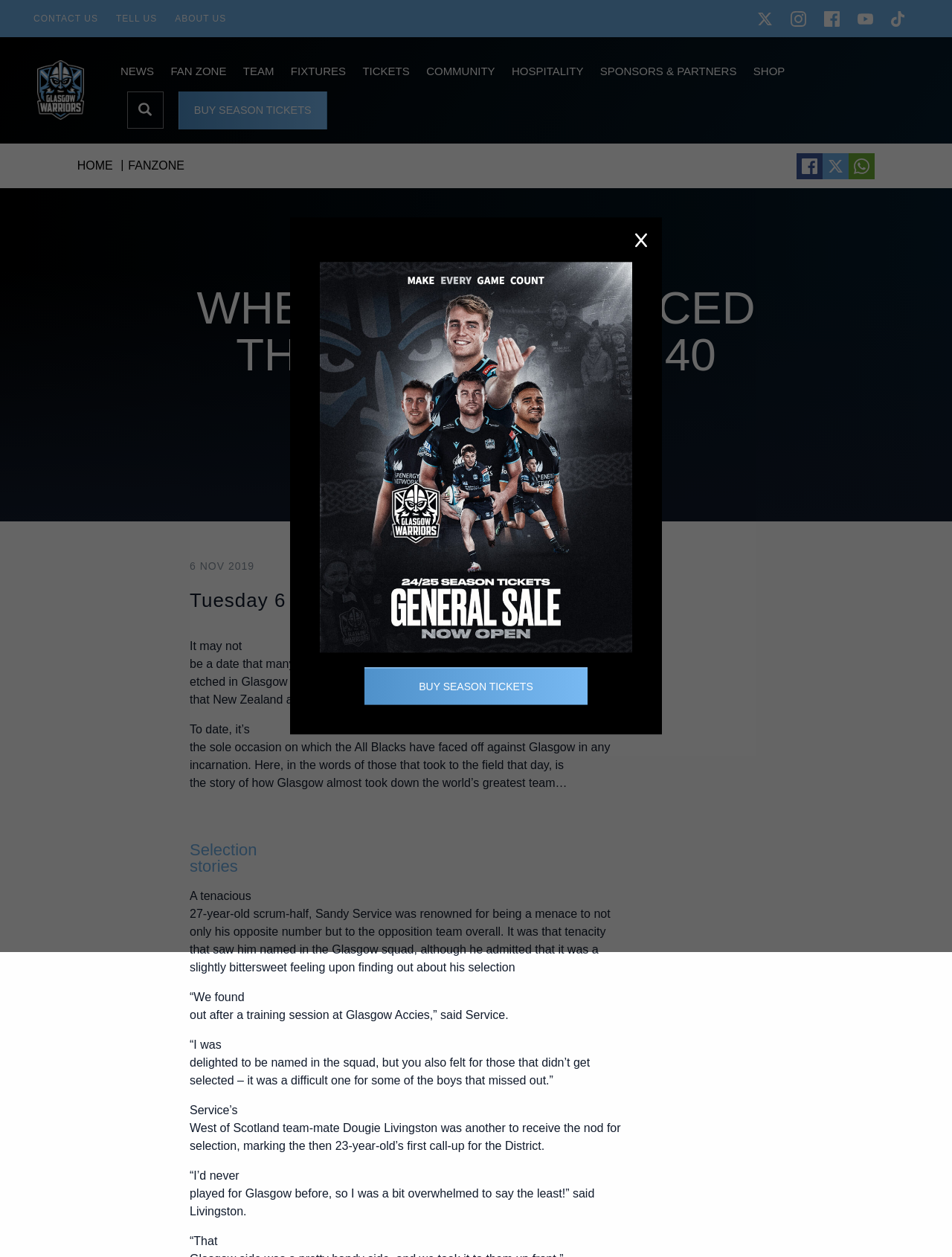Give the bounding box coordinates for the element described by: "Sponsors & Partners".

[0.622, 0.041, 0.783, 0.073]